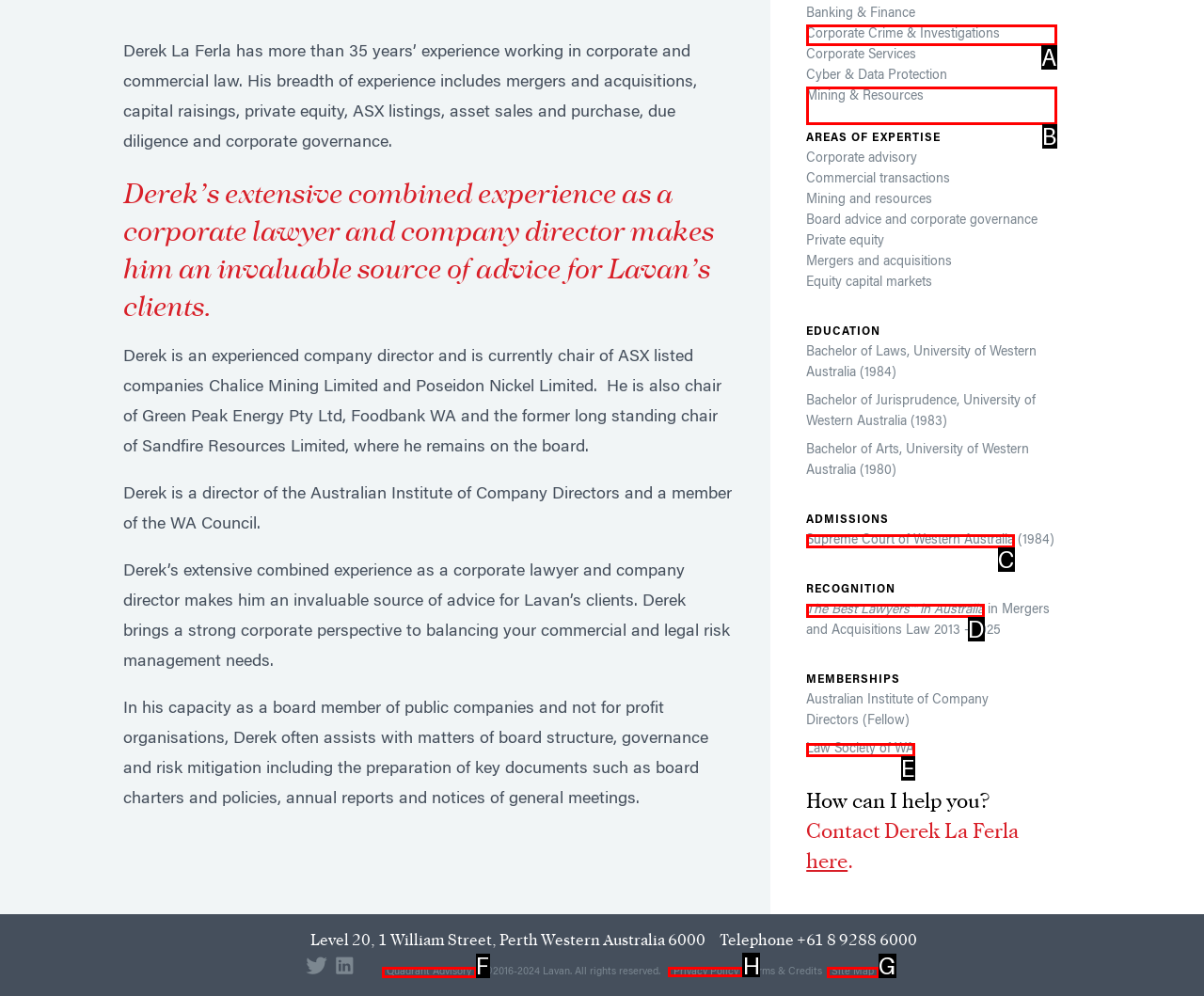Which letter corresponds to the correct option to complete the task: Read about Lavan's Privacy Policy?
Answer with the letter of the chosen UI element.

H